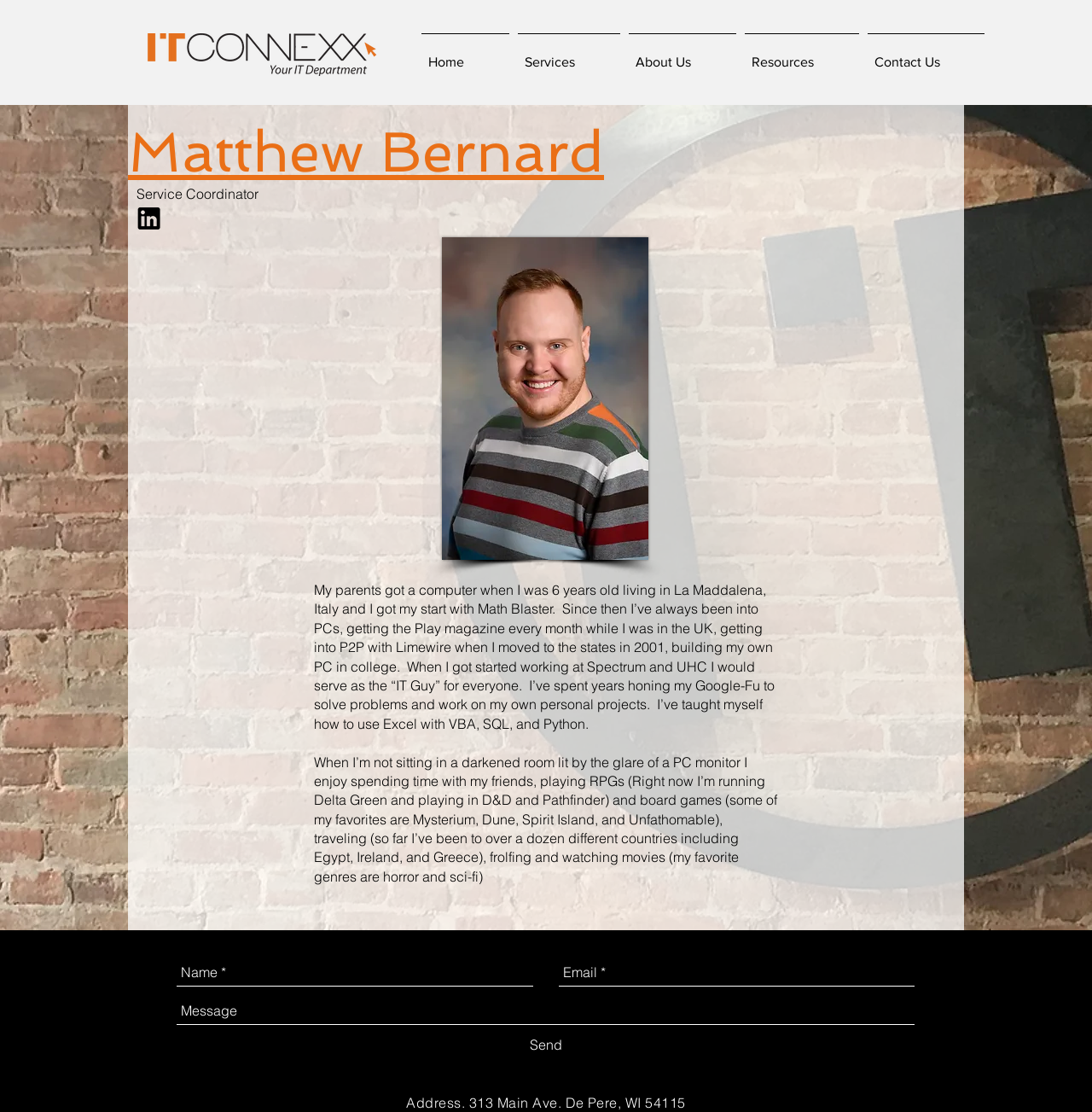What is Matthew Bernard's interest outside of work?
Please ensure your answer is as detailed and informative as possible.

The webpage mentions that Matthew Bernard enjoys playing RPGs and board games in his free time. This is mentioned in a paragraph that describes his personal interests and hobbies.